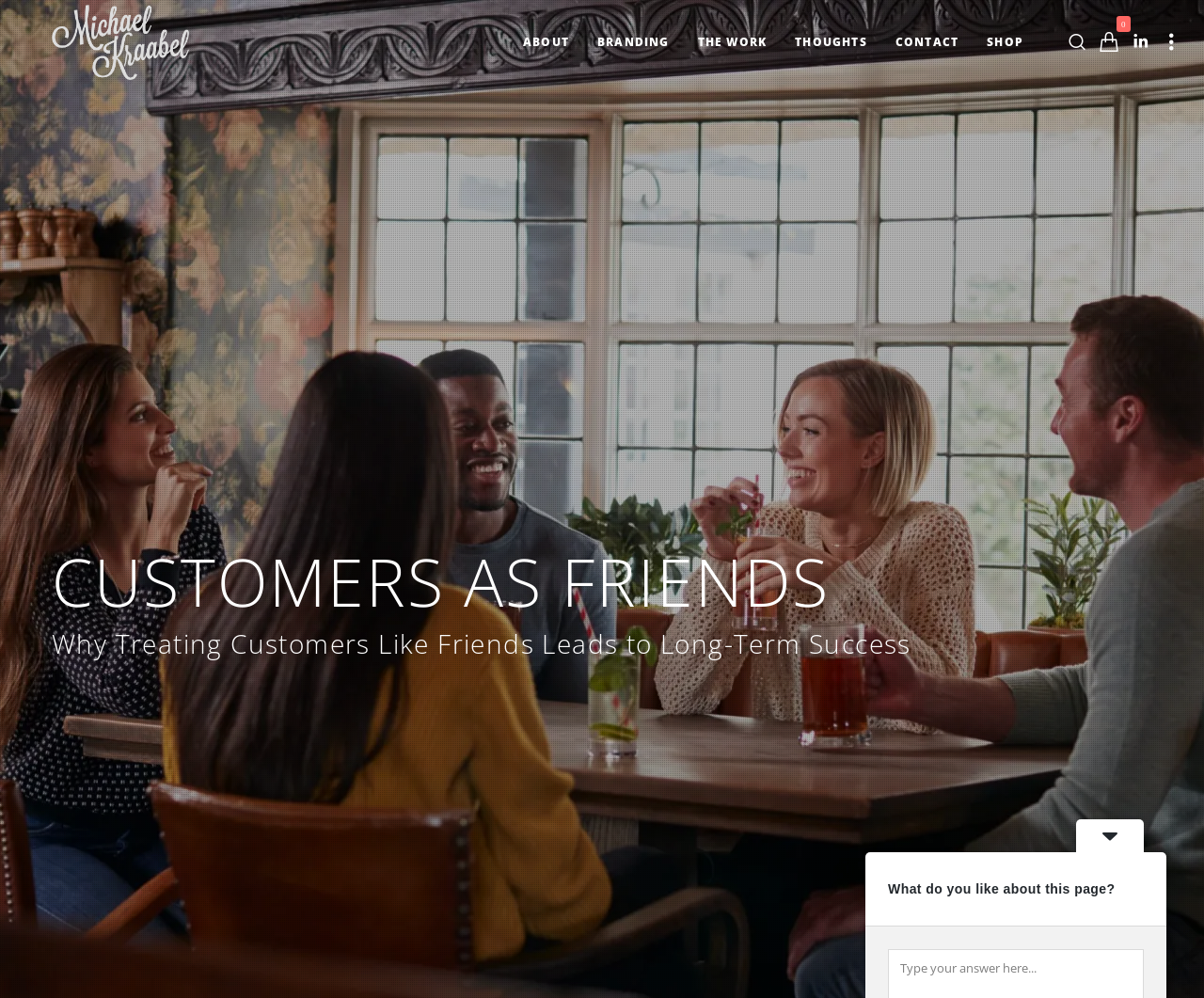What is the author's name?
Please use the image to provide an in-depth answer to the question.

The author's name is mentioned in the top-left corner of the webpage, where it says 'Treat Your Customers Like Friends - Michael Kraabel'. This is also confirmed by the image and link with the same name.